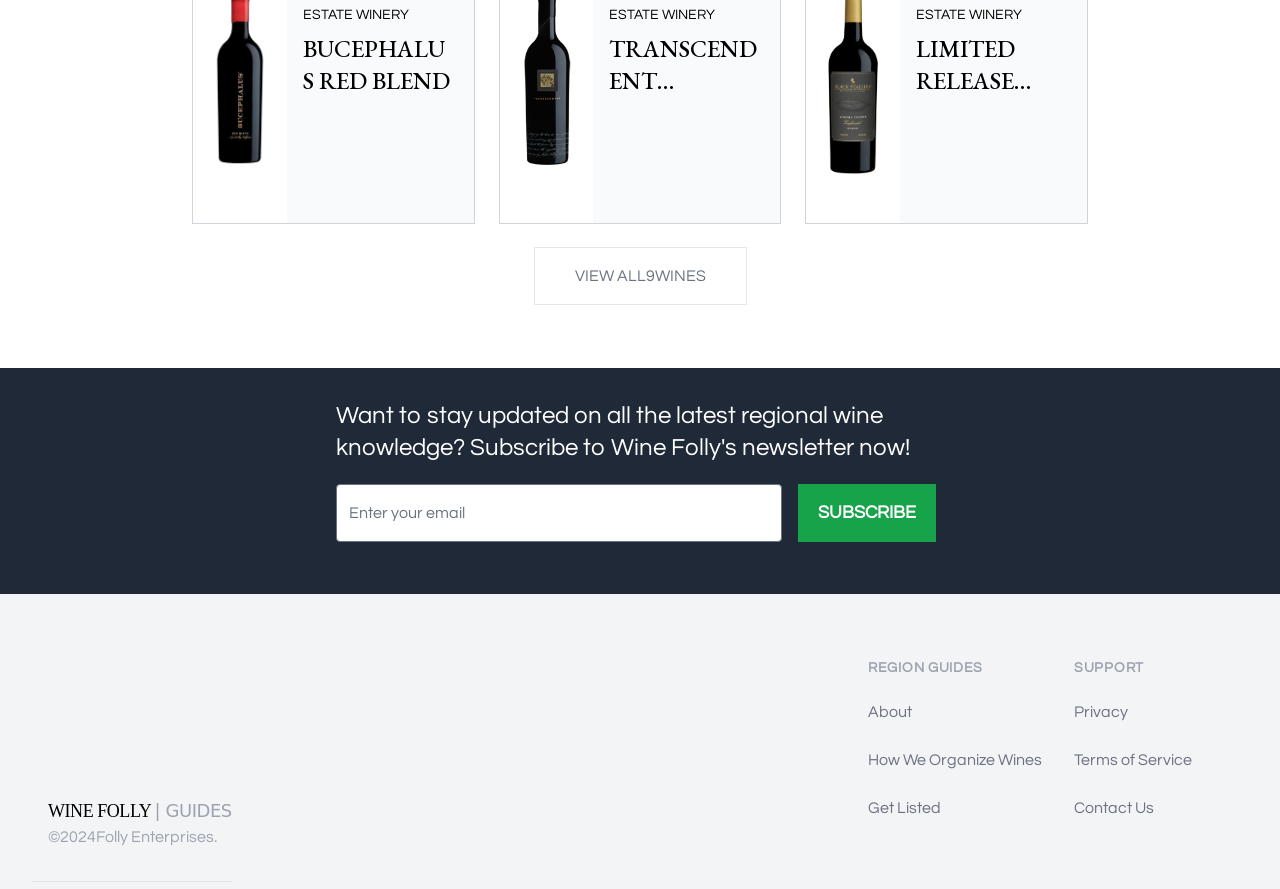Please find the bounding box coordinates of the section that needs to be clicked to achieve this instruction: "Enter your email".

[0.262, 0.544, 0.611, 0.61]